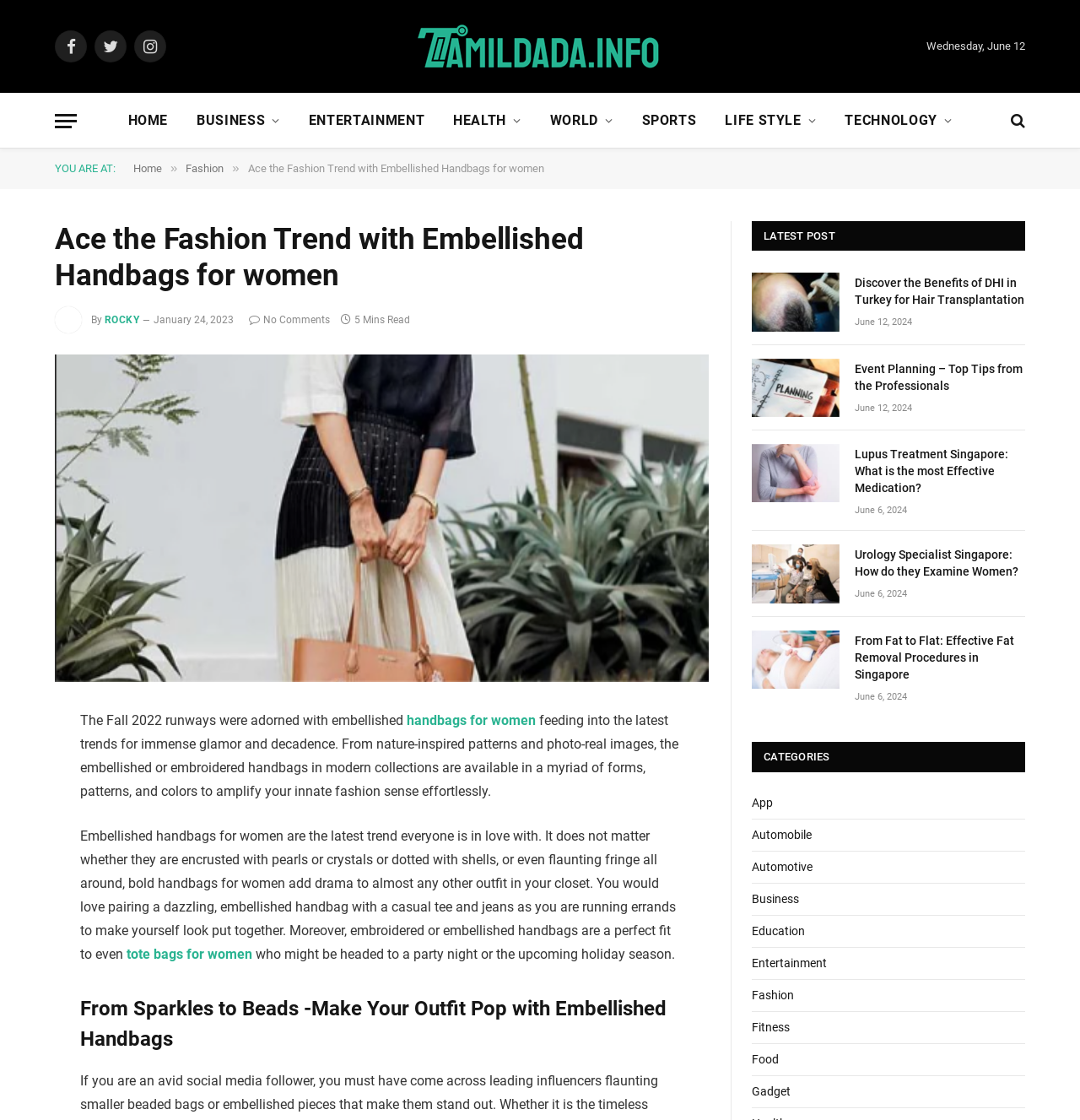Identify the bounding box coordinates of the element to click to follow this instruction: 'Read the article about Embellished Handbags for women'. Ensure the coordinates are four float values between 0 and 1, provided as [left, top, right, bottom].

[0.075, 0.636, 0.629, 0.714]